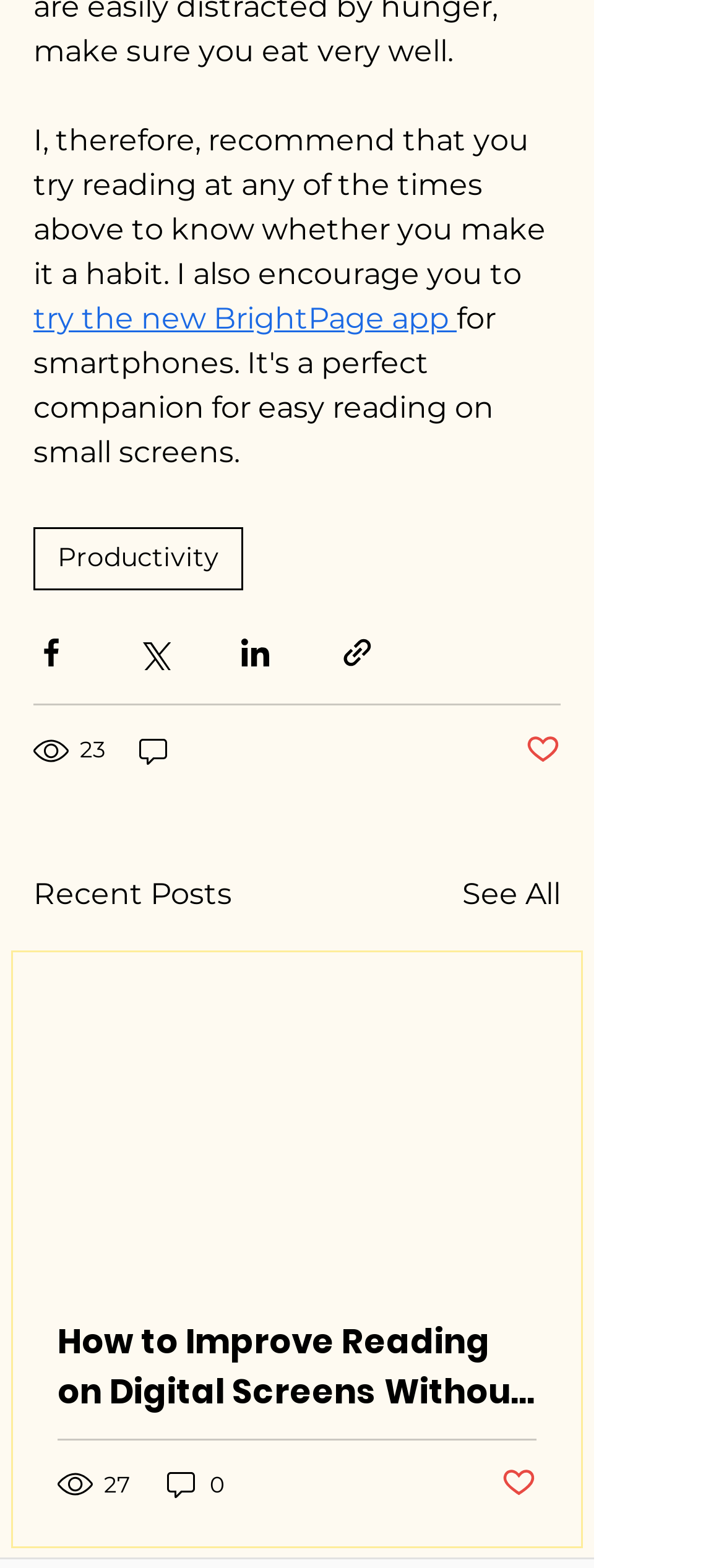What is the category of the first link under the 'tags' navigation?
Give a detailed response to the question by analyzing the screenshot.

The first link under the 'tags' navigation is labeled as 'Productivity', which suggests that it is a category or tag for articles related to productivity.